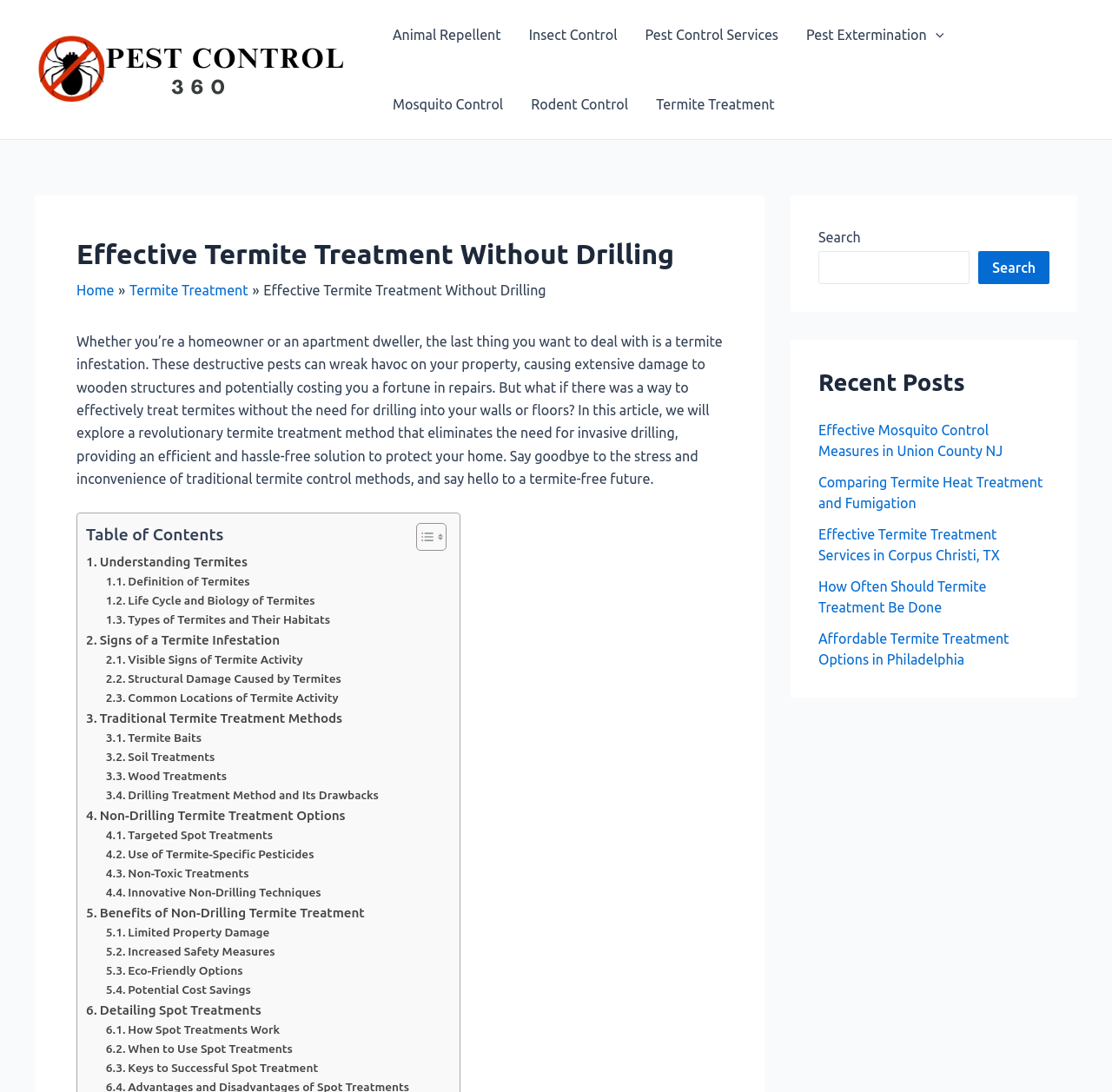Look at the image and answer the question in detail:
What is the main topic of this webpage?

Based on the webpage content, the main topic is termite treatment, which is evident from the header 'Effective Termite Treatment Without Drilling' and the various sections discussing termite infestation, treatment methods, and benefits of non-drilling termite treatment.